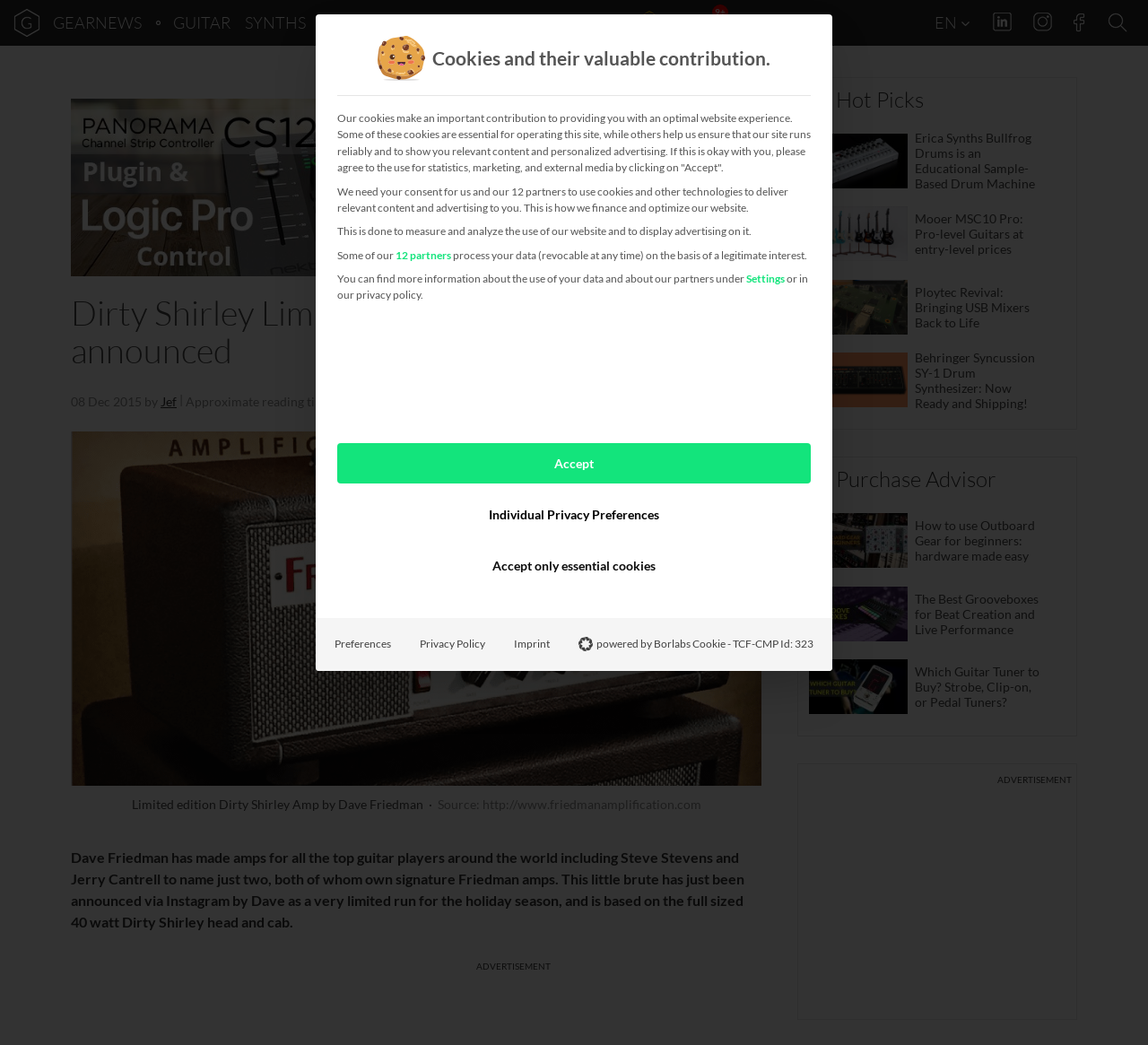Identify the main heading from the webpage and provide its text content.

Dirty Shirley Limited Edition 20 watt amp announced